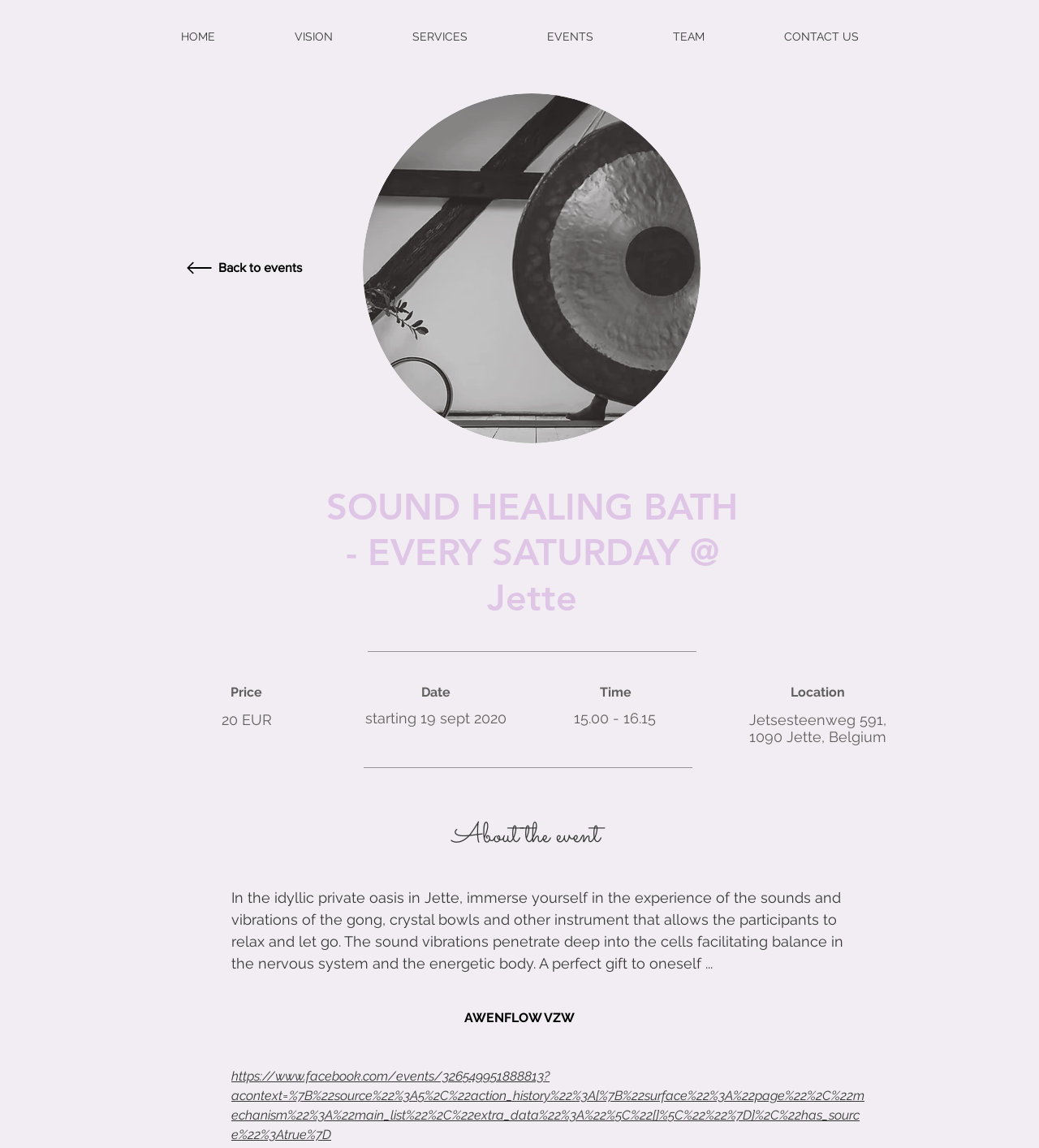Please give a succinct answer using a single word or phrase:
What is the purpose of the sound healing bath event?

To relax and let go